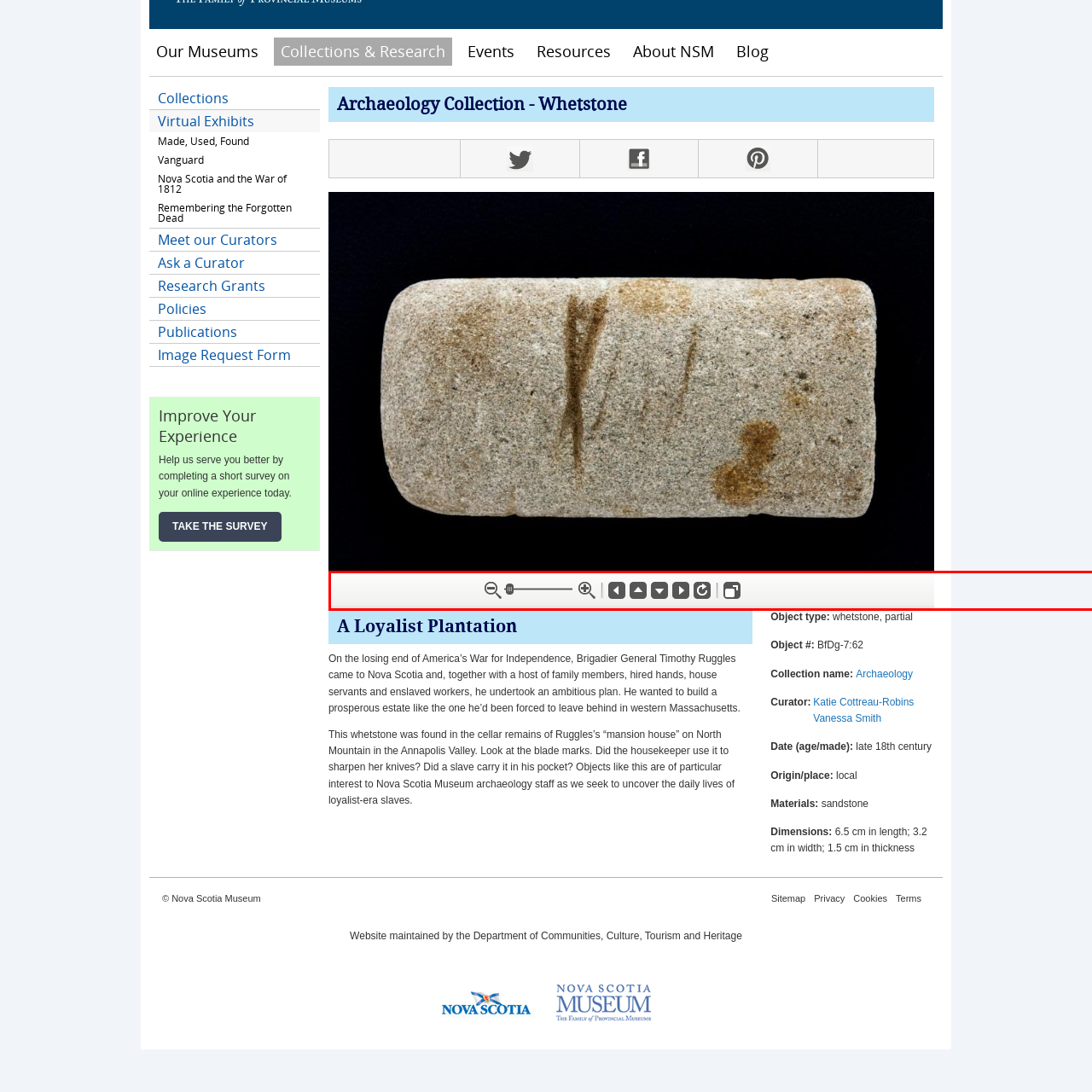Are there controls for playing media?
Please closely examine the image within the red bounding box and provide a detailed answer based on the visual information.

The interface includes controls for playing or interacting with media, which suggests that the museum's digital offerings include multimedia content.